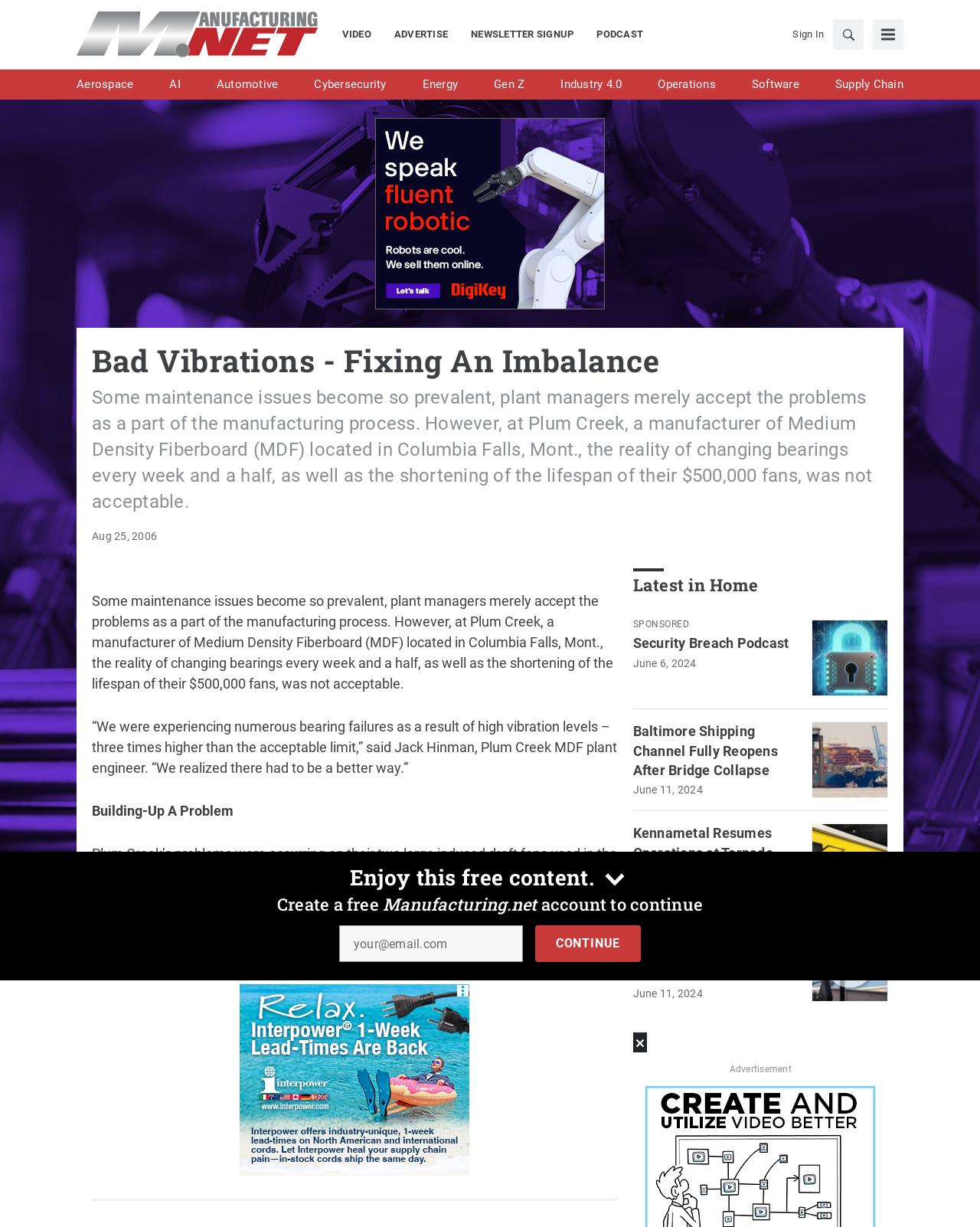What is the topic of the article?
Make sure to answer the question with a detailed and comprehensive explanation.

I determined the answer by reading the heading of the article, which is 'Bad Vibrations - Fixing An Imbalance'.